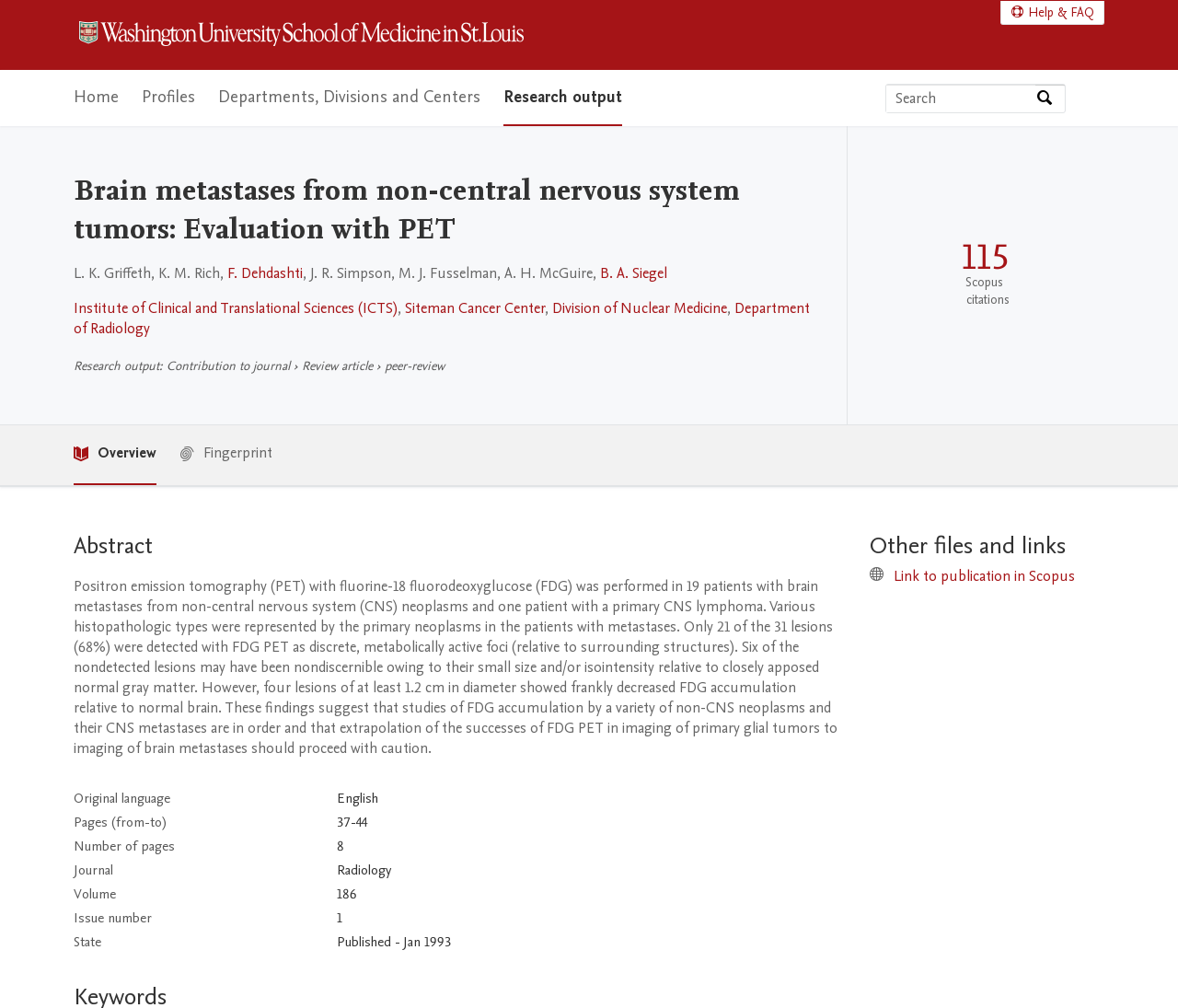Locate the bounding box of the UI element described by: "F. Dehdashti" in the given webpage screenshot.

[0.193, 0.261, 0.257, 0.281]